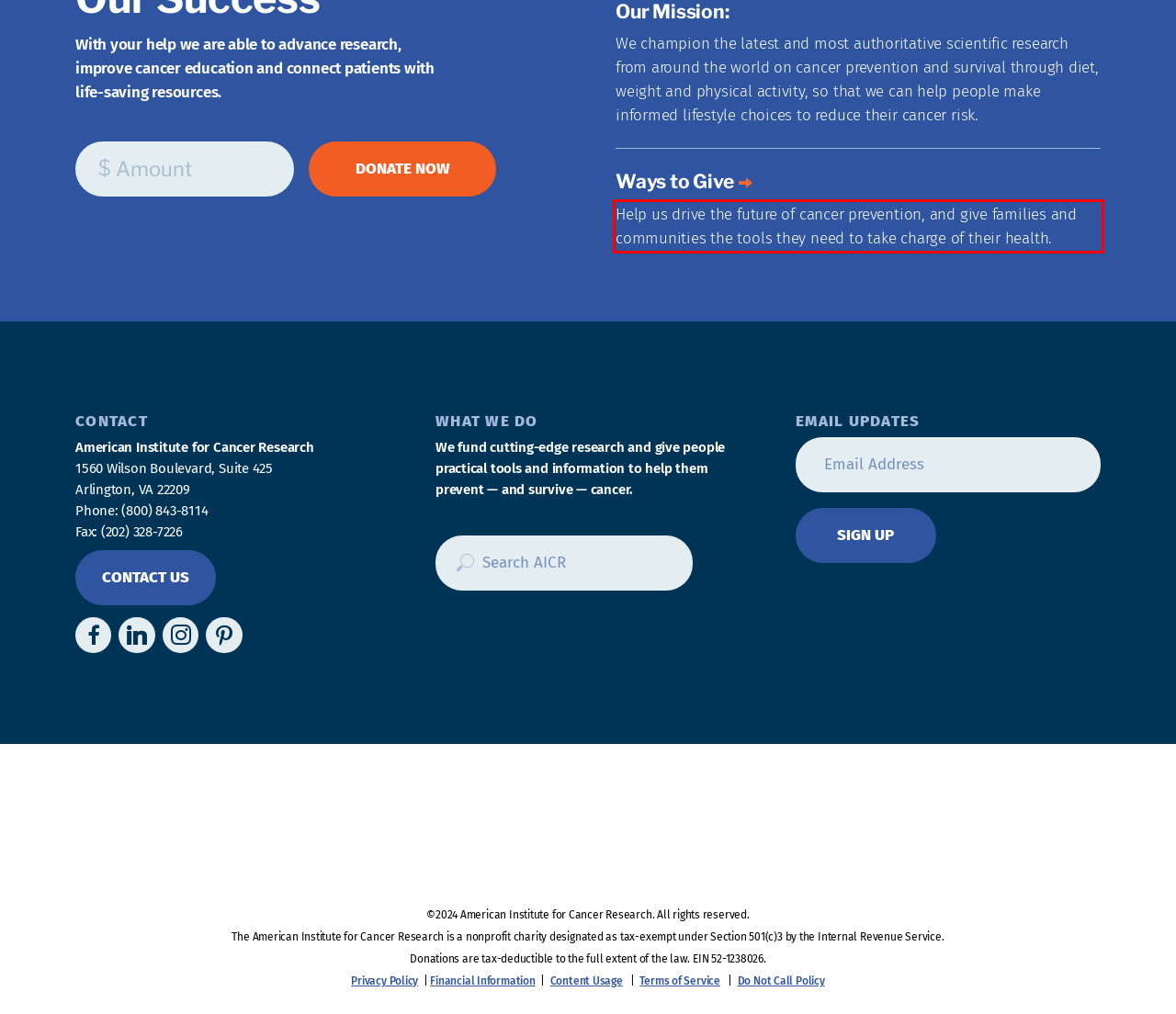Look at the webpage screenshot and recognize the text inside the red bounding box.

Help us drive the future of cancer prevention, and give families and communities the tools they need to take charge of their health.